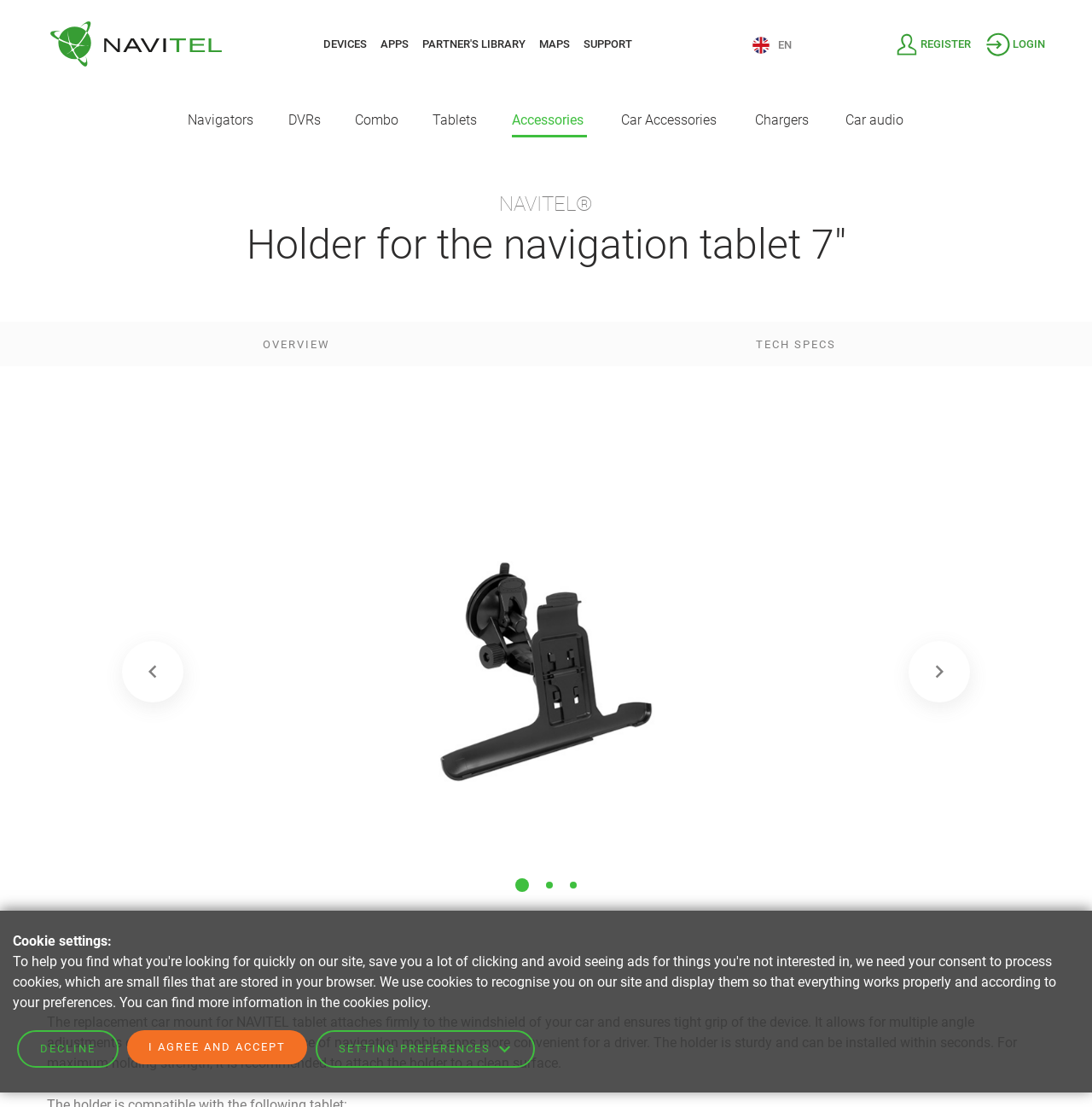How many angle adjustments can the tablet make?
Refer to the image and provide a detailed answer to the question.

The number of angle adjustments the tablet can make can be determined by reading the static text on the webpage, which states that 'It allows for multiple angle adjustments of the tablet.' This suggests that the tablet can be adjusted to multiple angles.